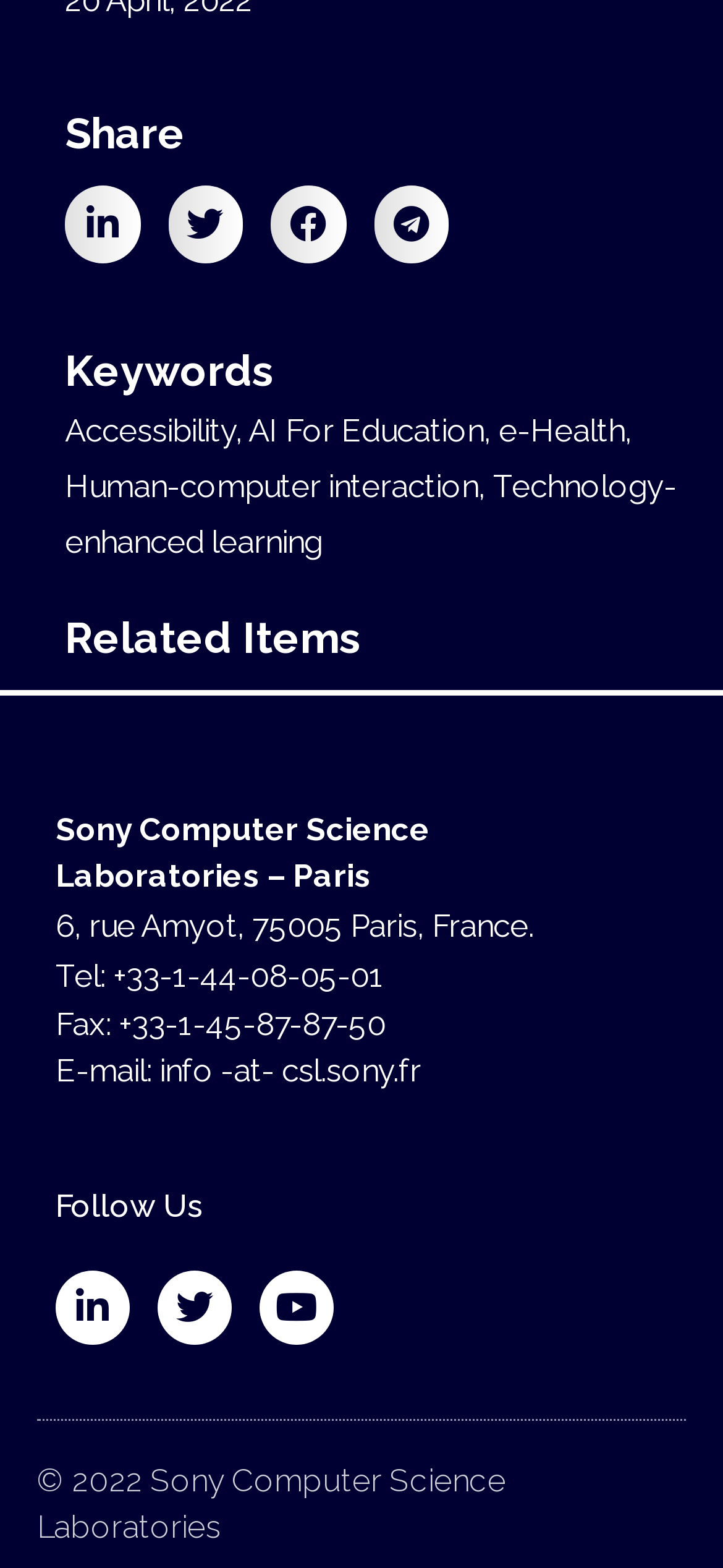Determine the bounding box coordinates of the region that needs to be clicked to achieve the task: "Click on Accessibility".

[0.09, 0.263, 0.326, 0.287]